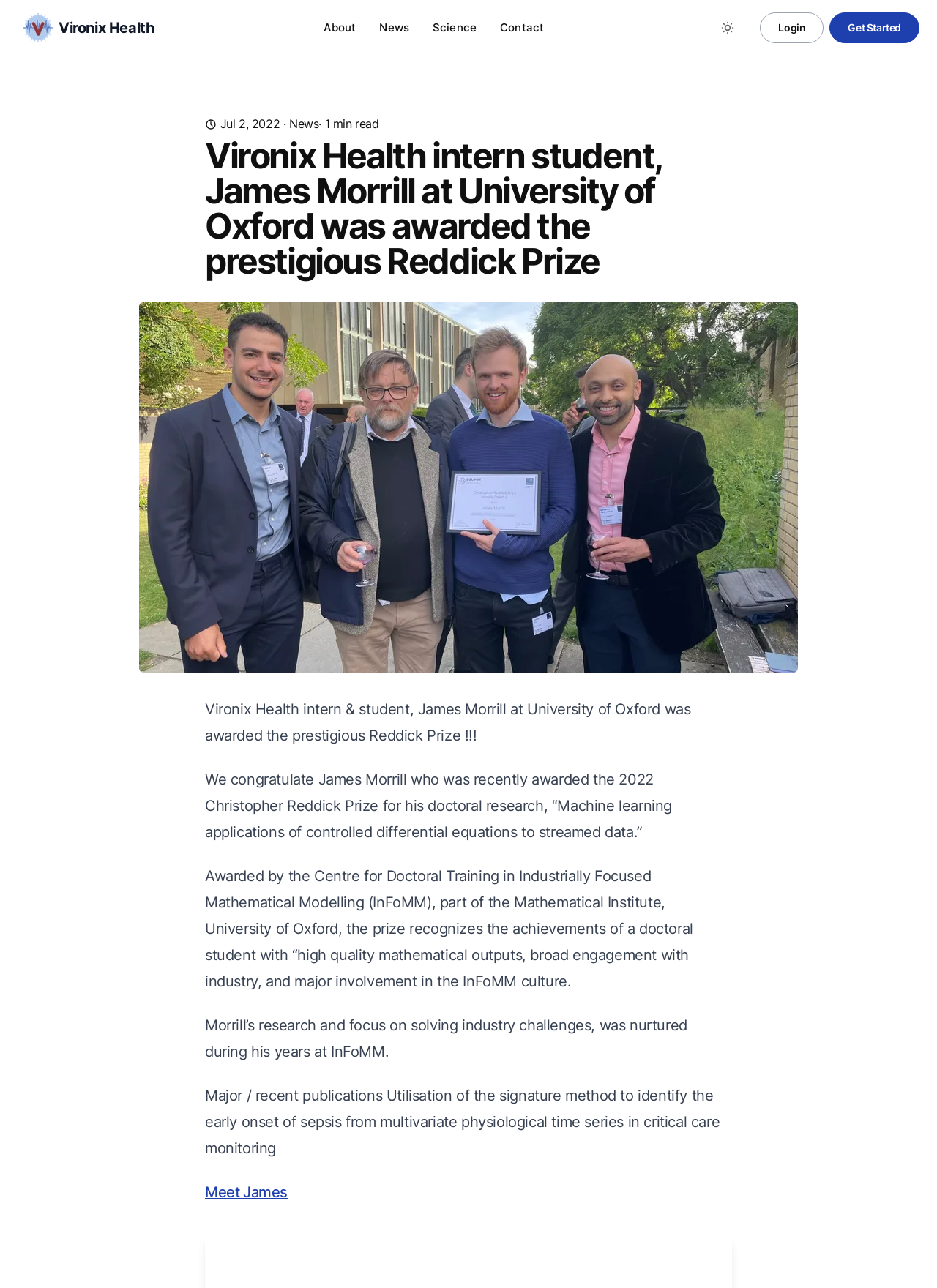What is the date of the news article?
Please respond to the question with a detailed and well-explained answer.

The date of the news article is located at the top of the webpage, next to the image, and it is written in the format 'Month Day, Year'.